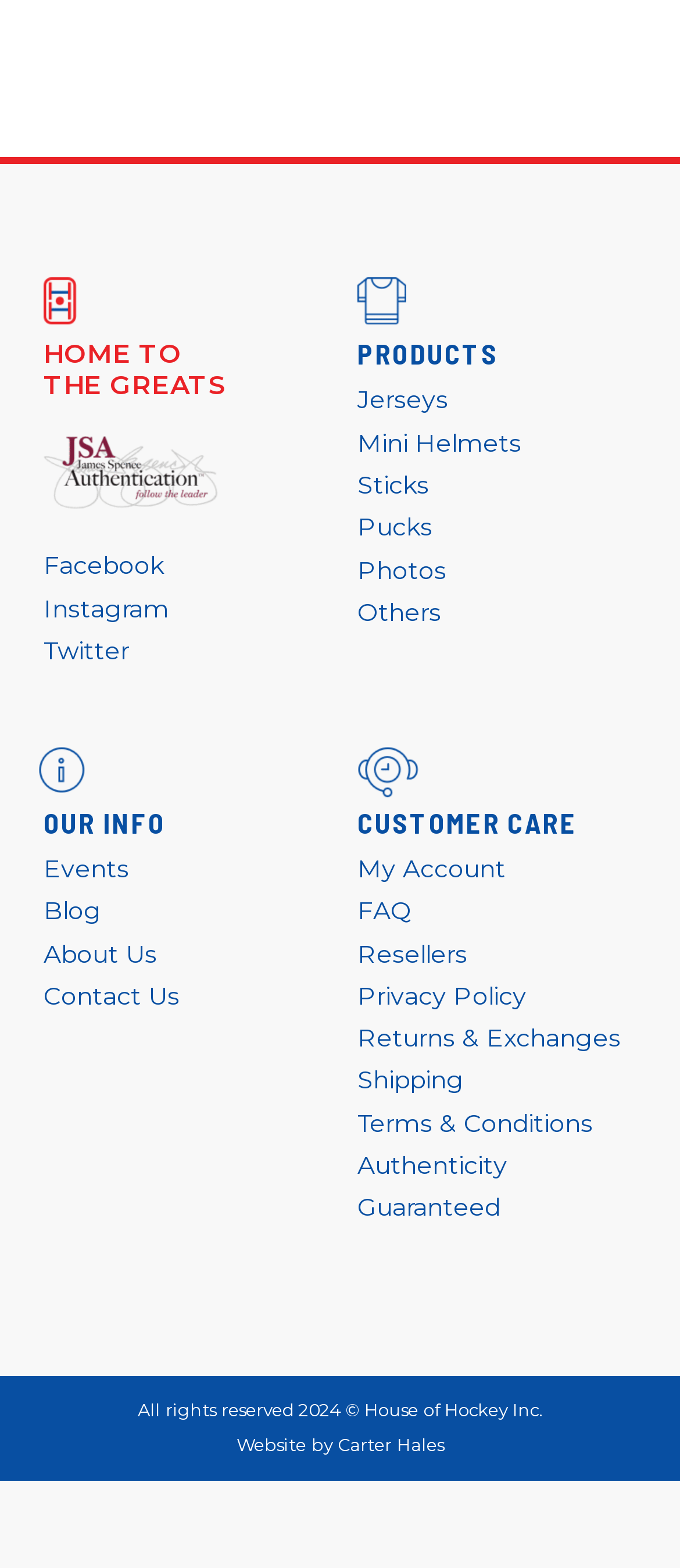What is the name of the company that developed the website?
Refer to the image and provide a concise answer in one word or phrase.

Carter Hales